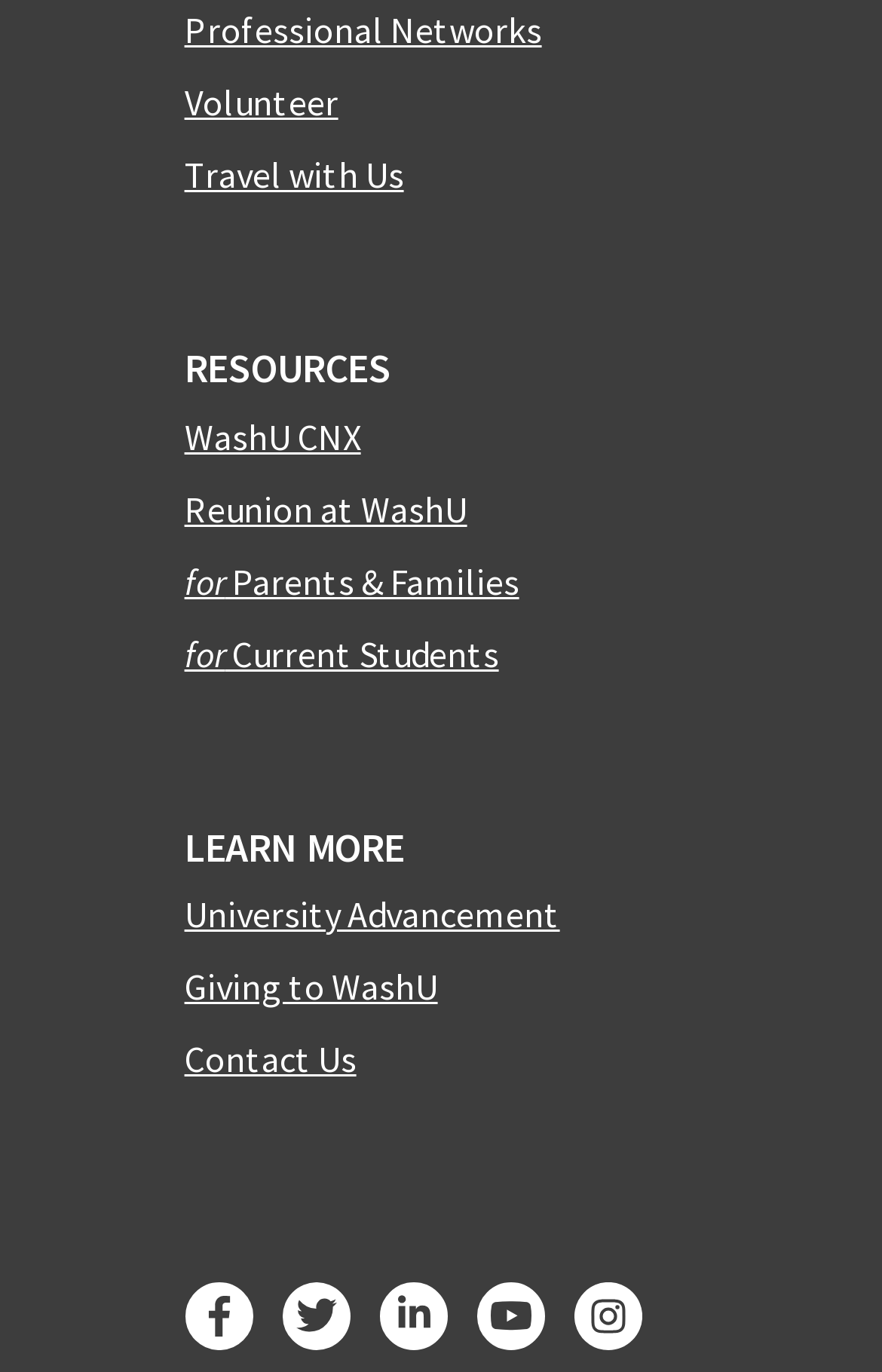Please answer the following query using a single word or phrase: 
How many social media links are there?

5